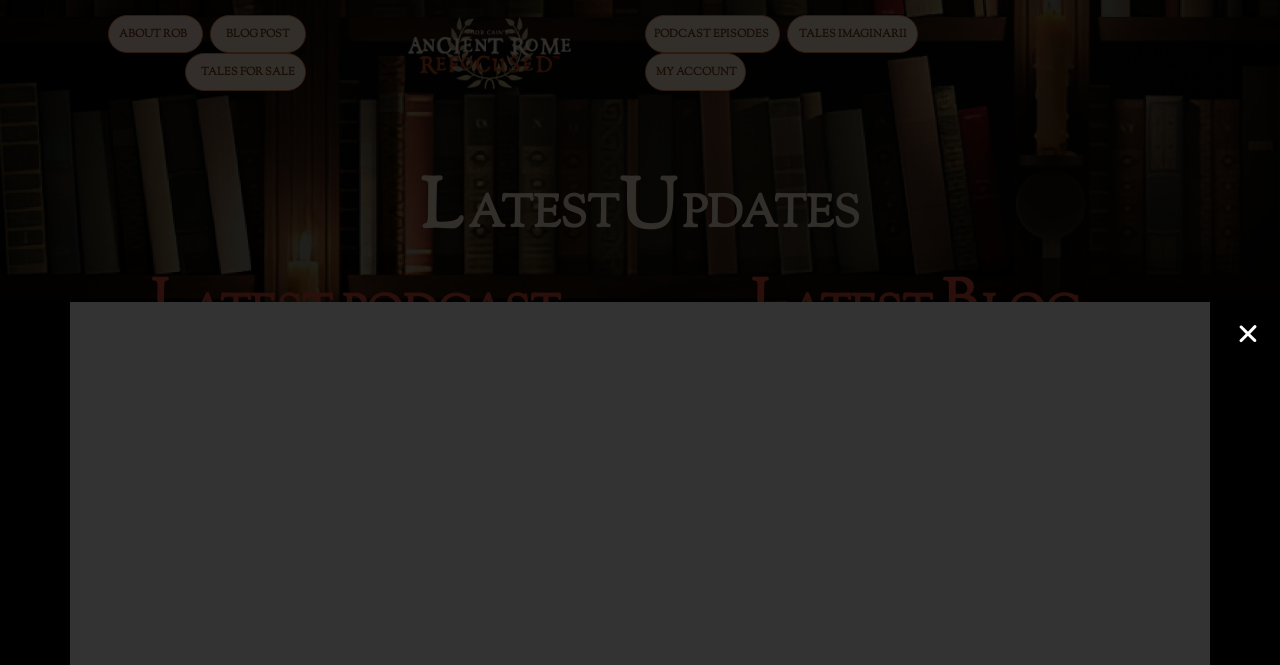Explain the webpage in detail, including its primary components.

The webpage is about Ancient Rome, Greece, Egypt, and modern society. At the top, there are several links, including "ABOUT ROB", "BLOG POST", "TALES FOR SALE", an empty link, "PODCAST EPISODES", "TALES IMAGINARII", and "MY ACCOUNT", arranged horizontally from left to right. 

Below these links, there are two columns of text. The left column contains the text "ATEST" and "PDATES", while the right column contains the text "PODCAST", "PISODE", "ATEST", "LOG", and "OST", arranged vertically from top to bottom. 

In between the two columns, there are three single characters "L", "B", and "P" scattered vertically. 

At the bottom right corner, there is a "Close" button.